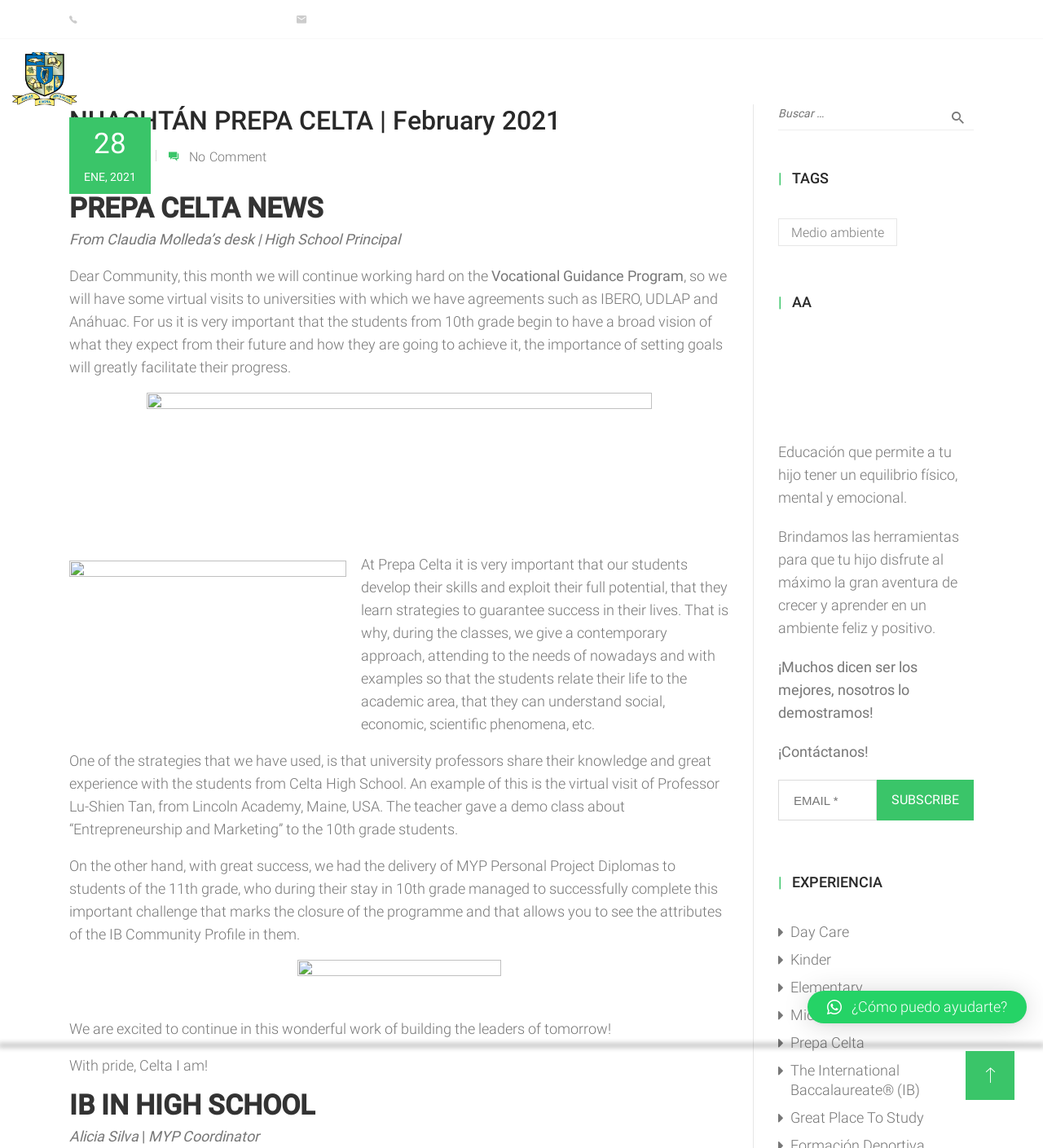Determine the title of the webpage and give its text content.

NUACHTÁN PREPA CELTA | February 2021